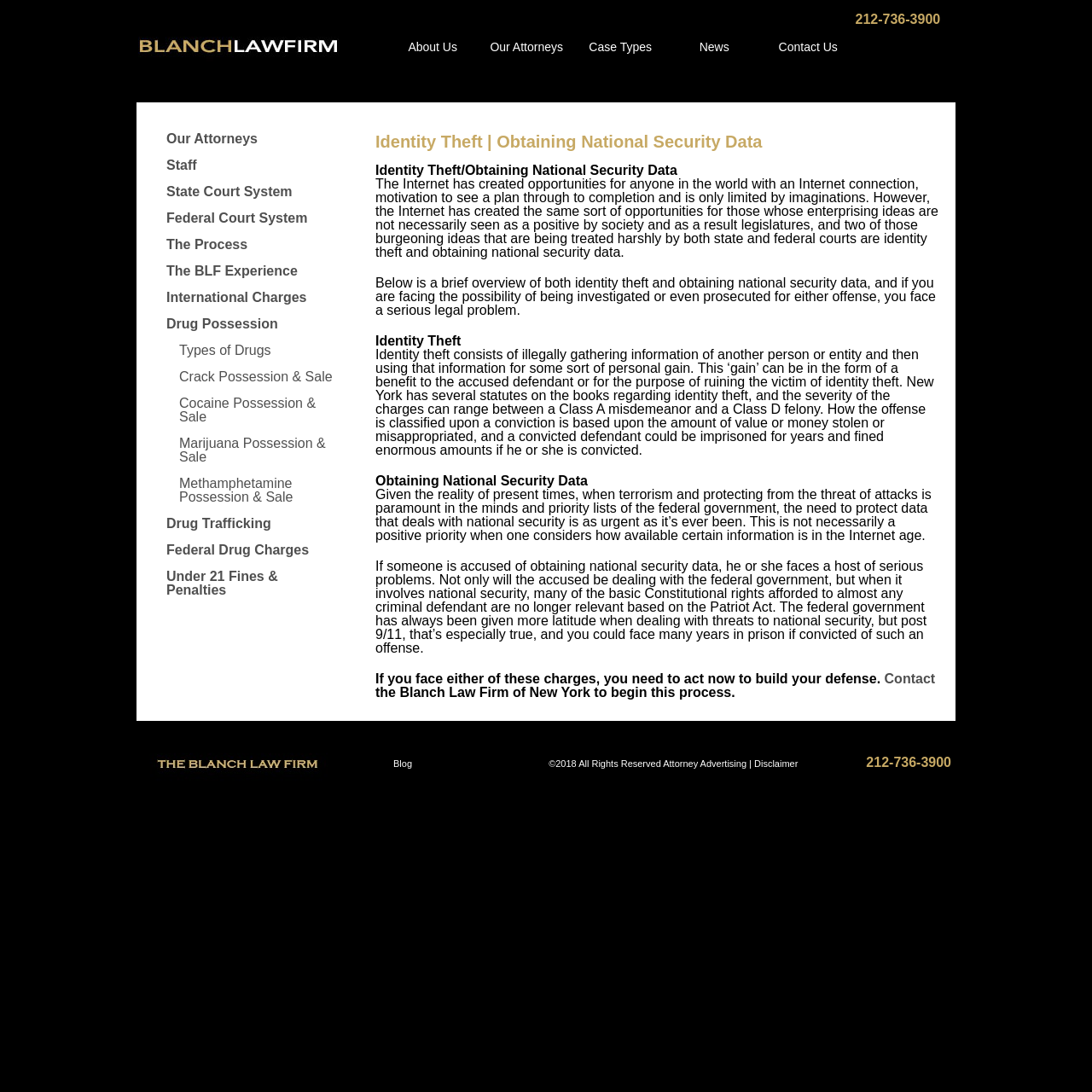Can you determine the main header of this webpage?

Identity Theft/Obtaining National Security Data